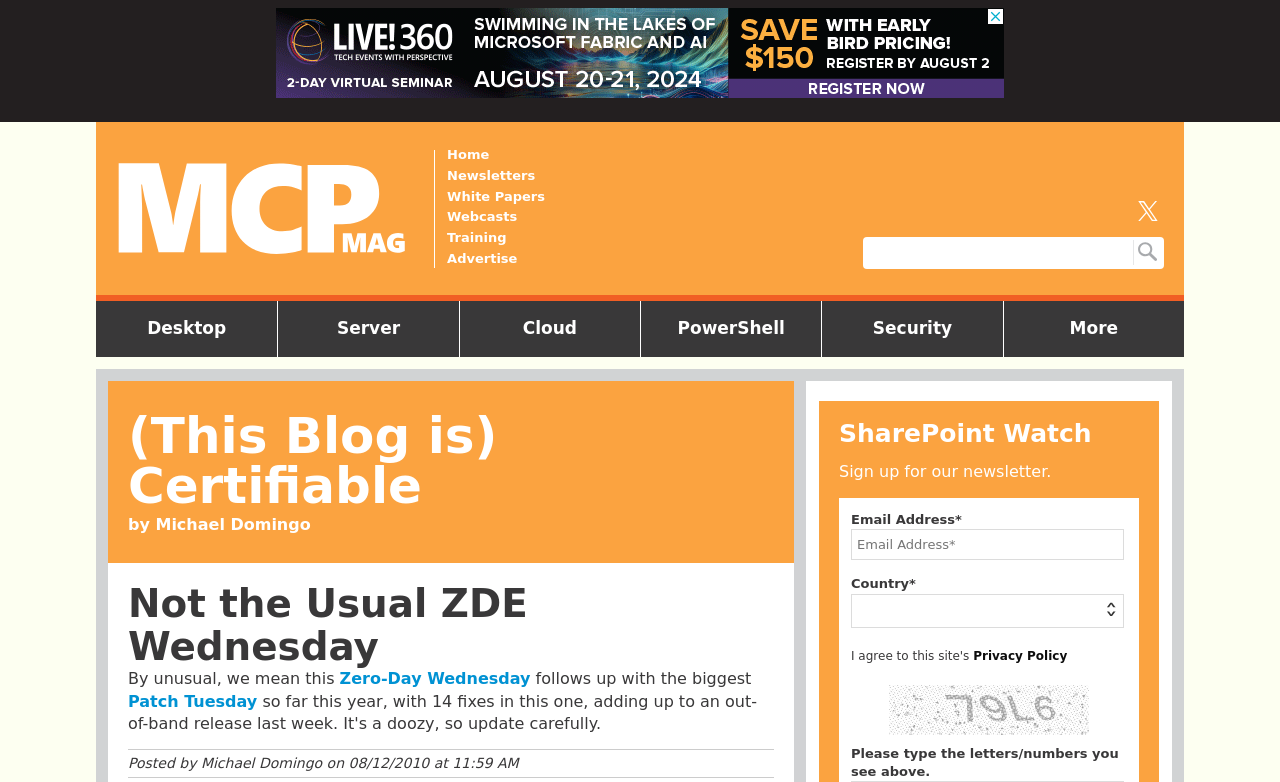Please locate the bounding box coordinates of the element that needs to be clicked to achieve the following instruction: "Register for the newsletter". The coordinates should be four float numbers between 0 and 1, i.e., [left, top, right, bottom].

None